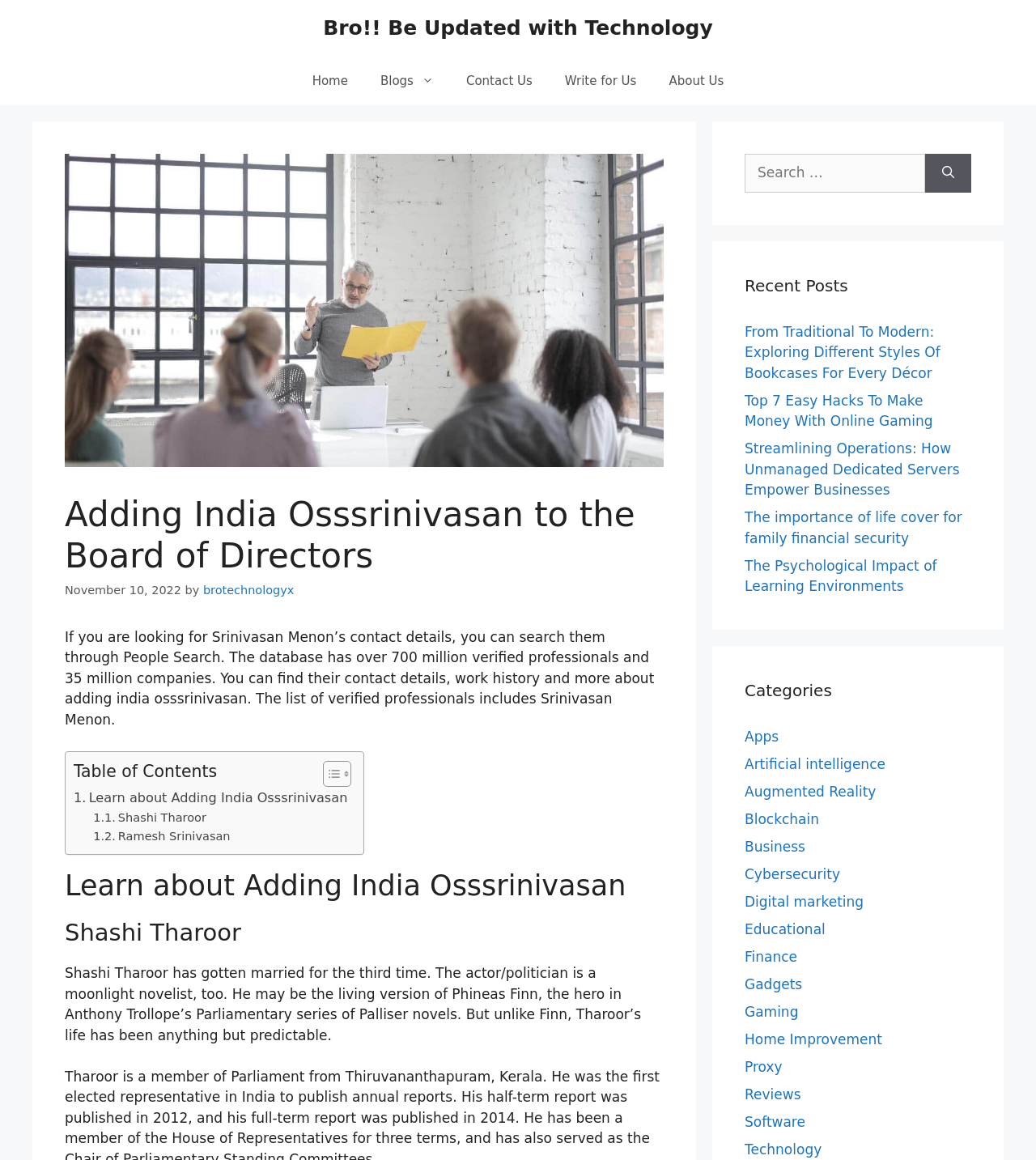Using the given element description, provide the bounding box coordinates (top-left x, top-left y, bottom-right x, bottom-right y) for the corresponding UI element in the screenshot: Contact Us

[0.434, 0.049, 0.53, 0.091]